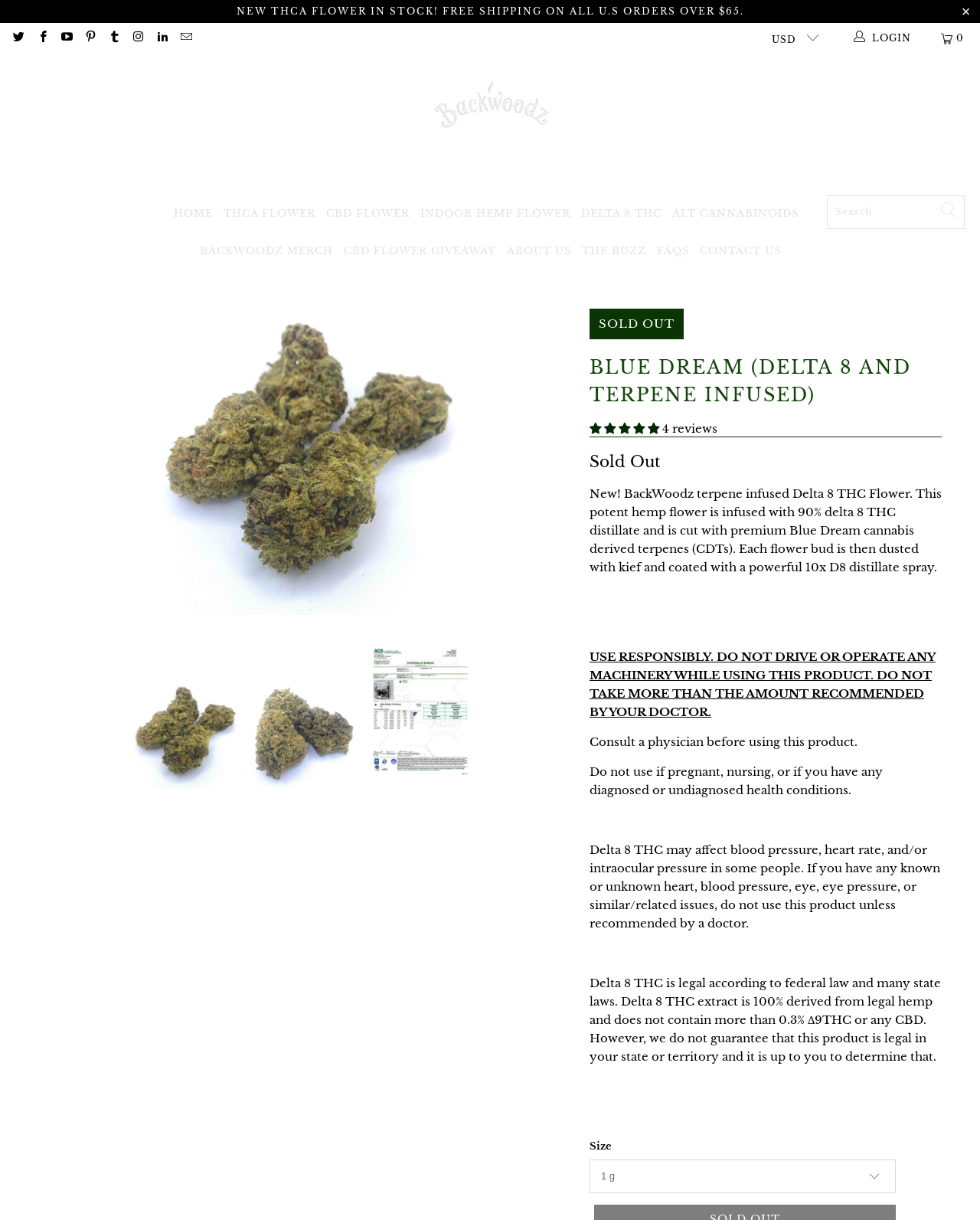Please answer the following question using a single word or phrase: 
What is the company name?

BW LLC